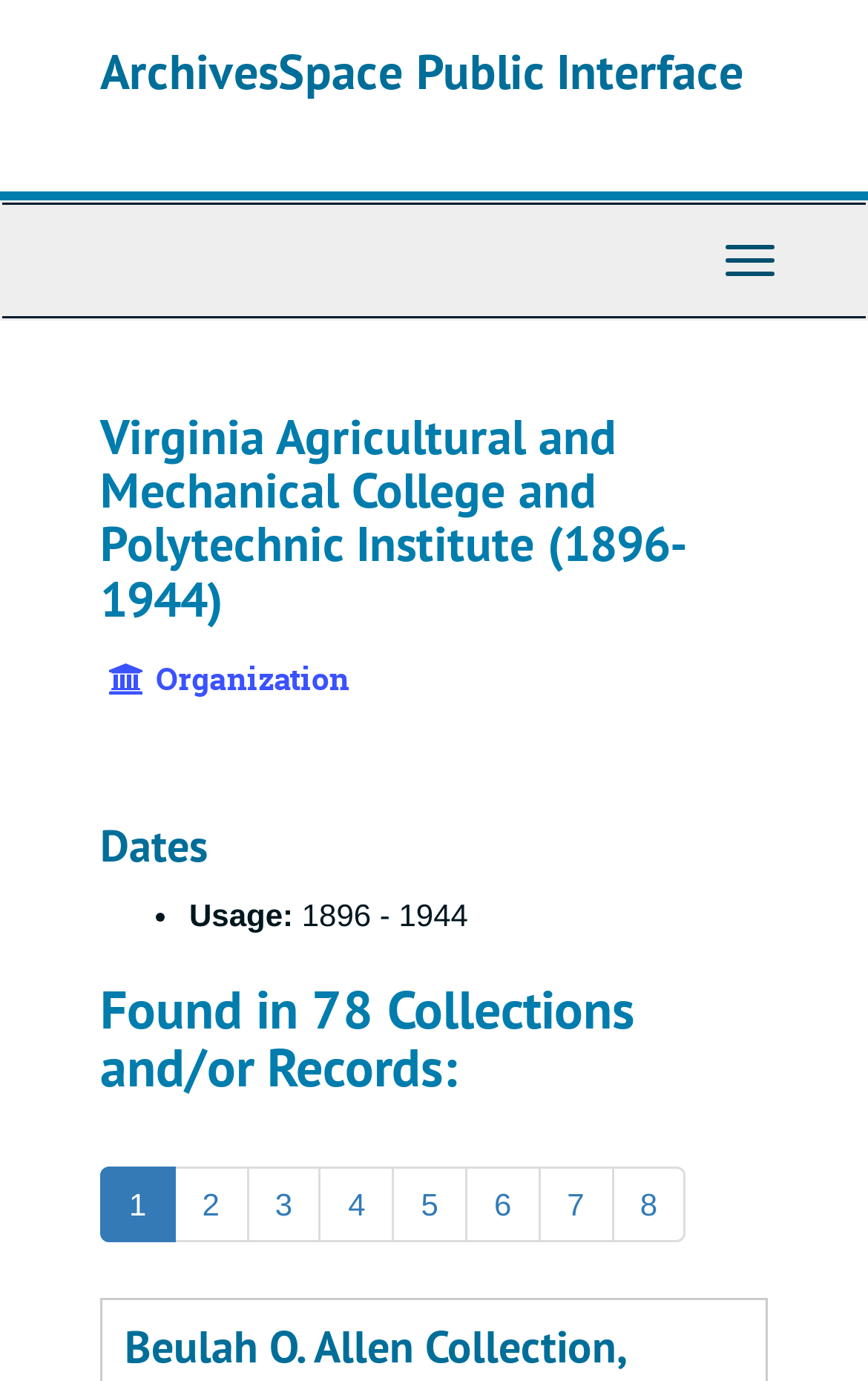Can you identify the bounding box coordinates of the clickable region needed to carry out this instruction: 'View the previous page'? The coordinates should be four float numbers within the range of 0 to 1, stated as [left, top, right, bottom].

None